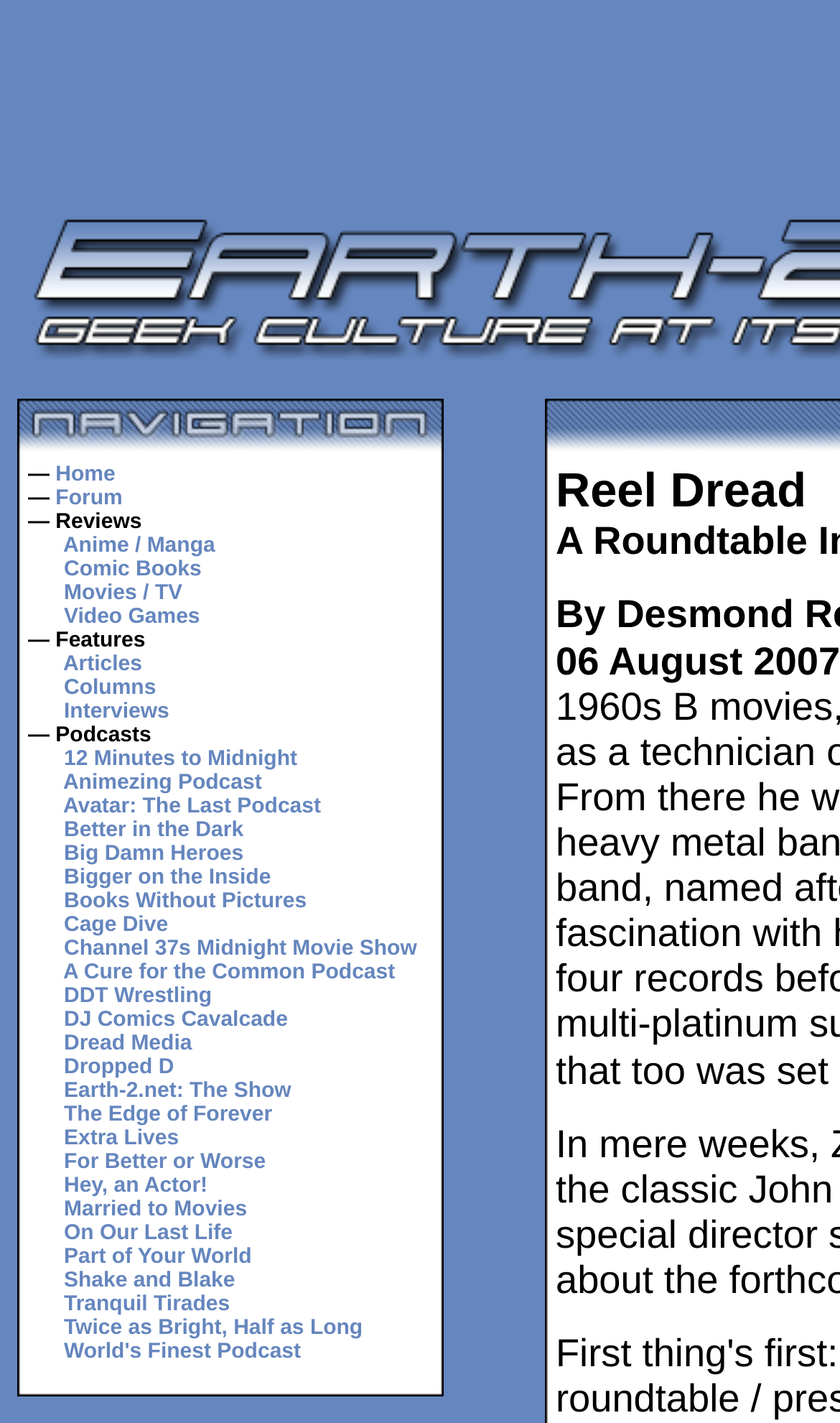Give a one-word or one-phrase response to the question: 
What type of content is featured on this website?

Reviews, articles, columns, interviews, podcasts